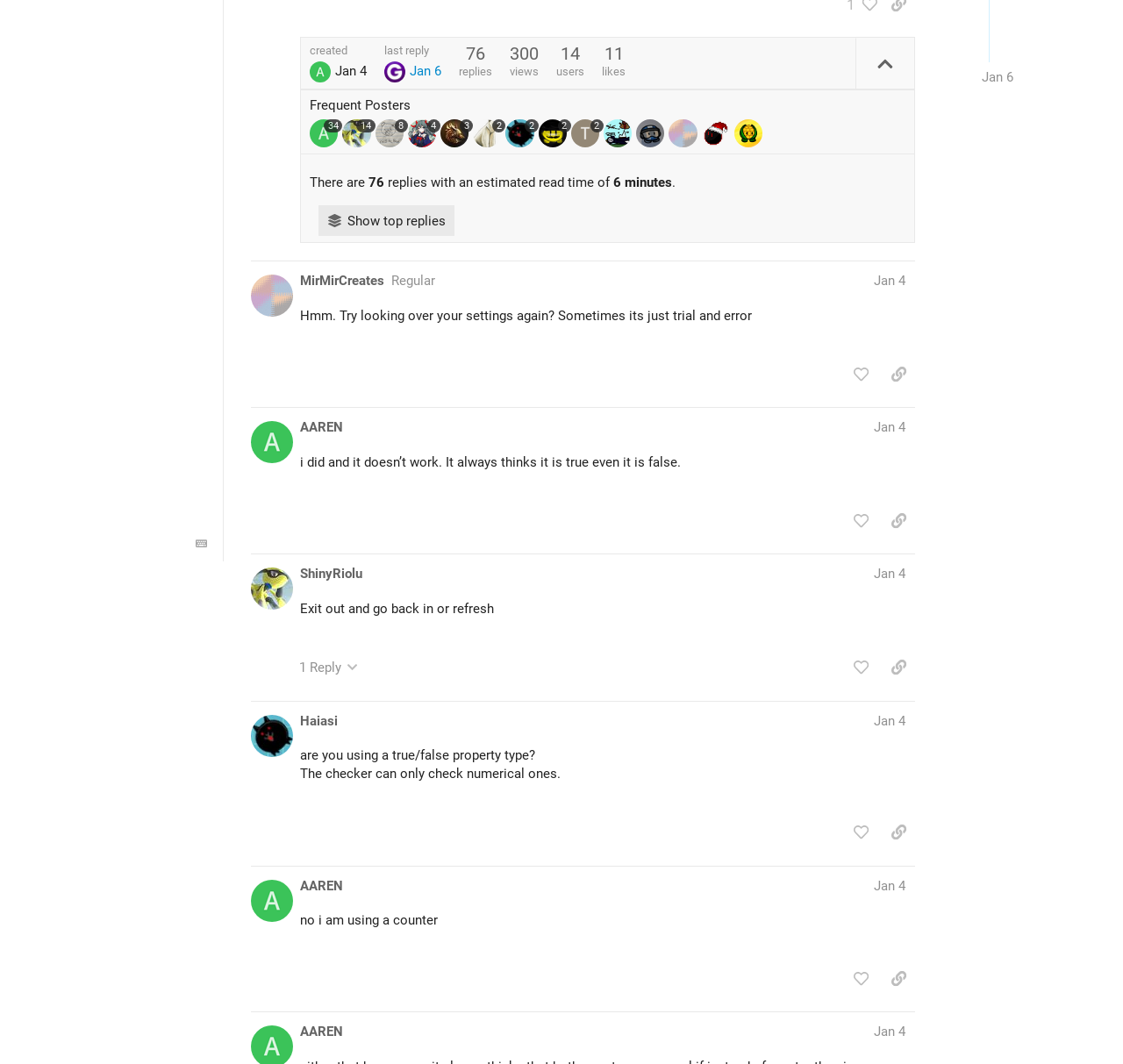Find the bounding box coordinates for the HTML element described as: "34". The coordinates should consist of four float values between 0 and 1, i.e., [left, top, right, bottom].

[0.276, 0.112, 0.305, 0.139]